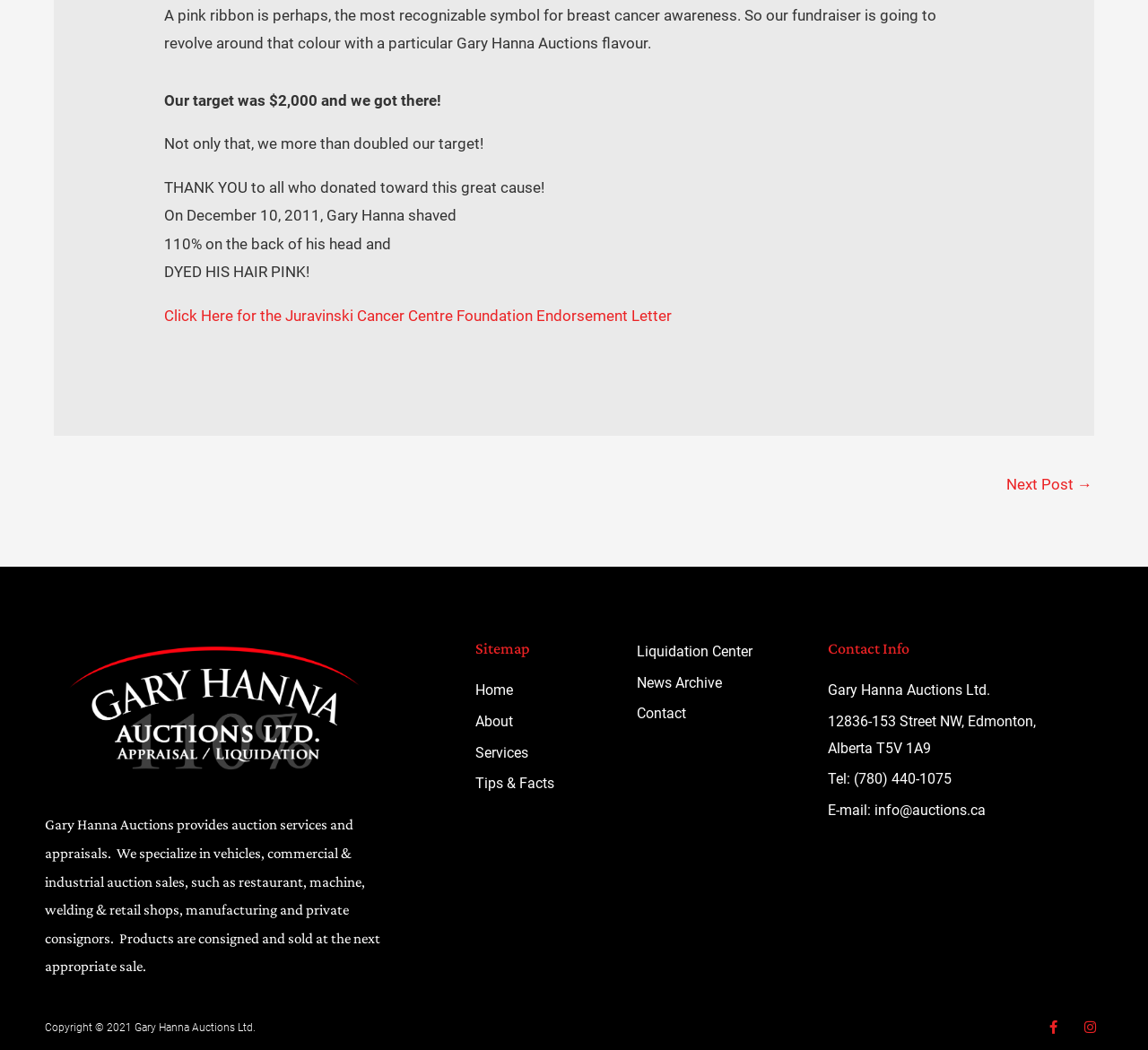Locate the bounding box coordinates of the segment that needs to be clicked to meet this instruction: "Go to the next post".

[0.877, 0.446, 0.952, 0.48]